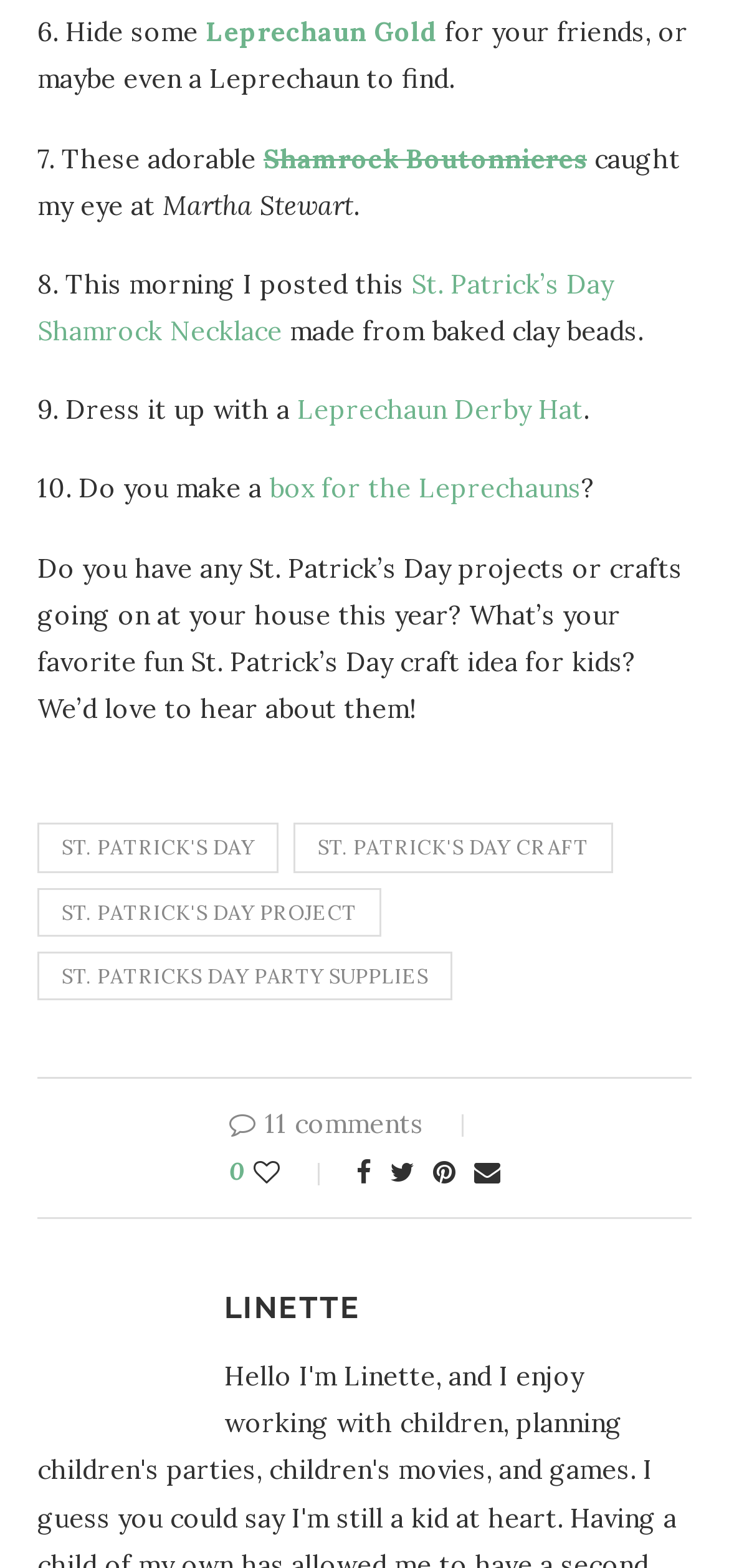Using the description: "St. Patricks Day party supplies", identify the bounding box of the corresponding UI element in the screenshot.

[0.051, 0.607, 0.621, 0.638]